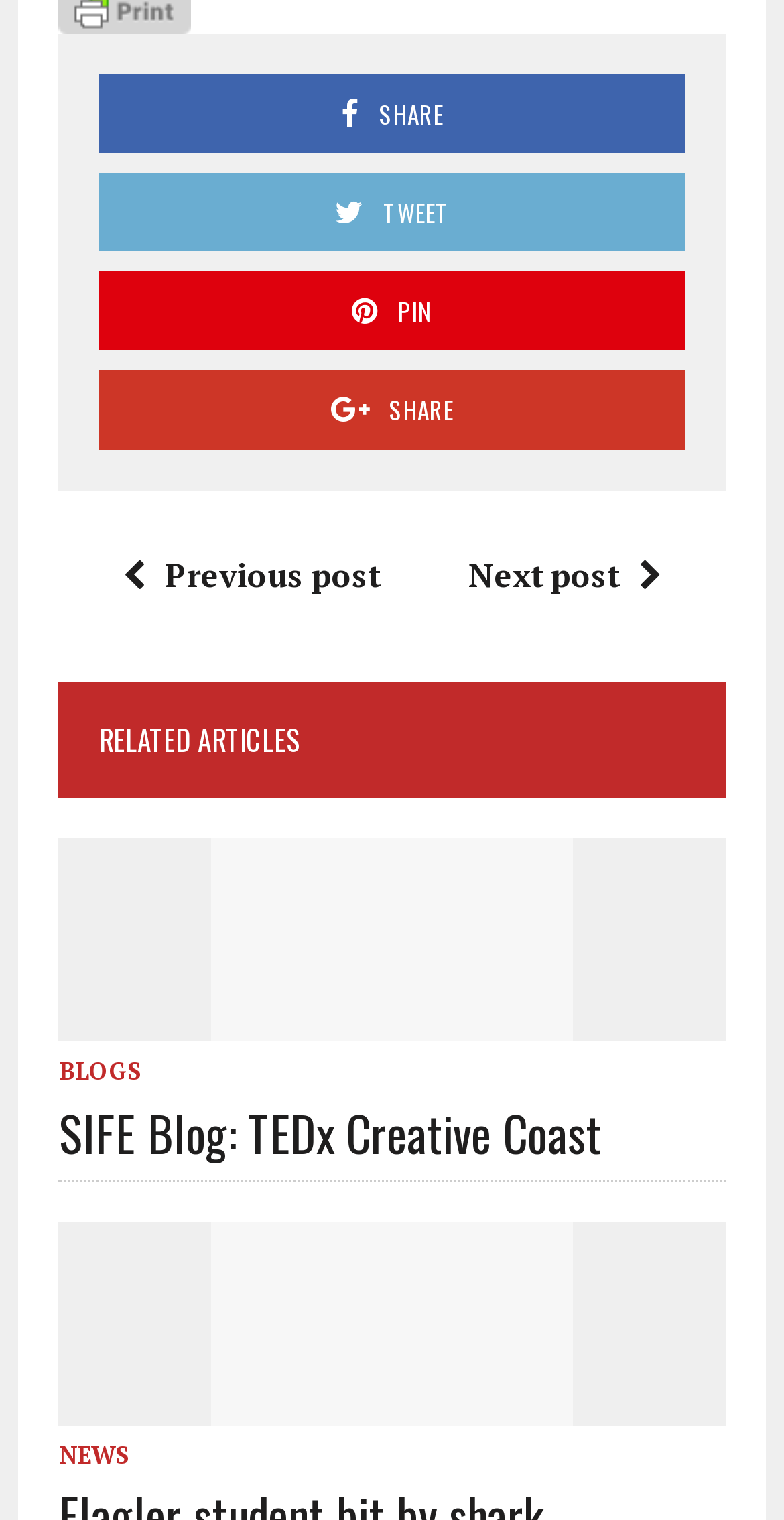How many social media sharing links are there?
Please elaborate on the answer to the question with detailed information.

I counted the number of social media sharing links at the top of the page, which are 'SHARE', 'TWEET', 'PIN', and 'SHARE'.